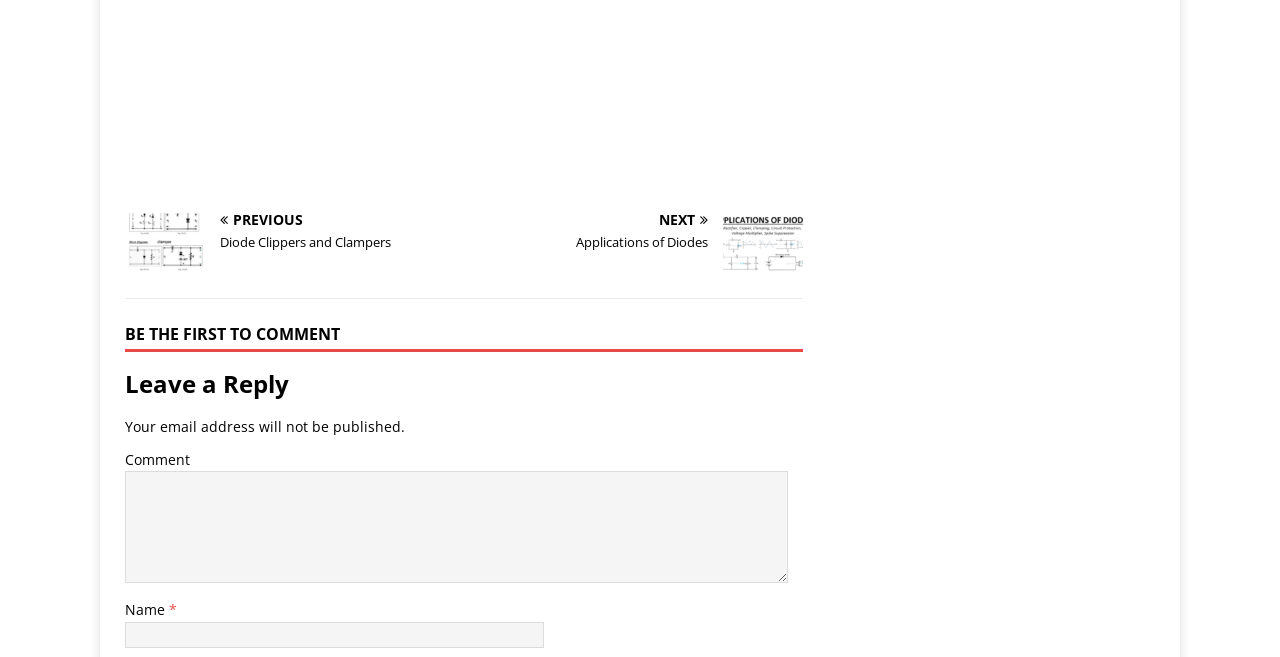Using the information shown in the image, answer the question with as much detail as possible: What is the purpose of the textbox below 'Comment'?

The textbox below 'Comment' is required, as indicated by the 'required: True' attribute. Its purpose is to allow users to enter a comment, as it is labeled as 'Comment' and is located below the 'Comment' static text.